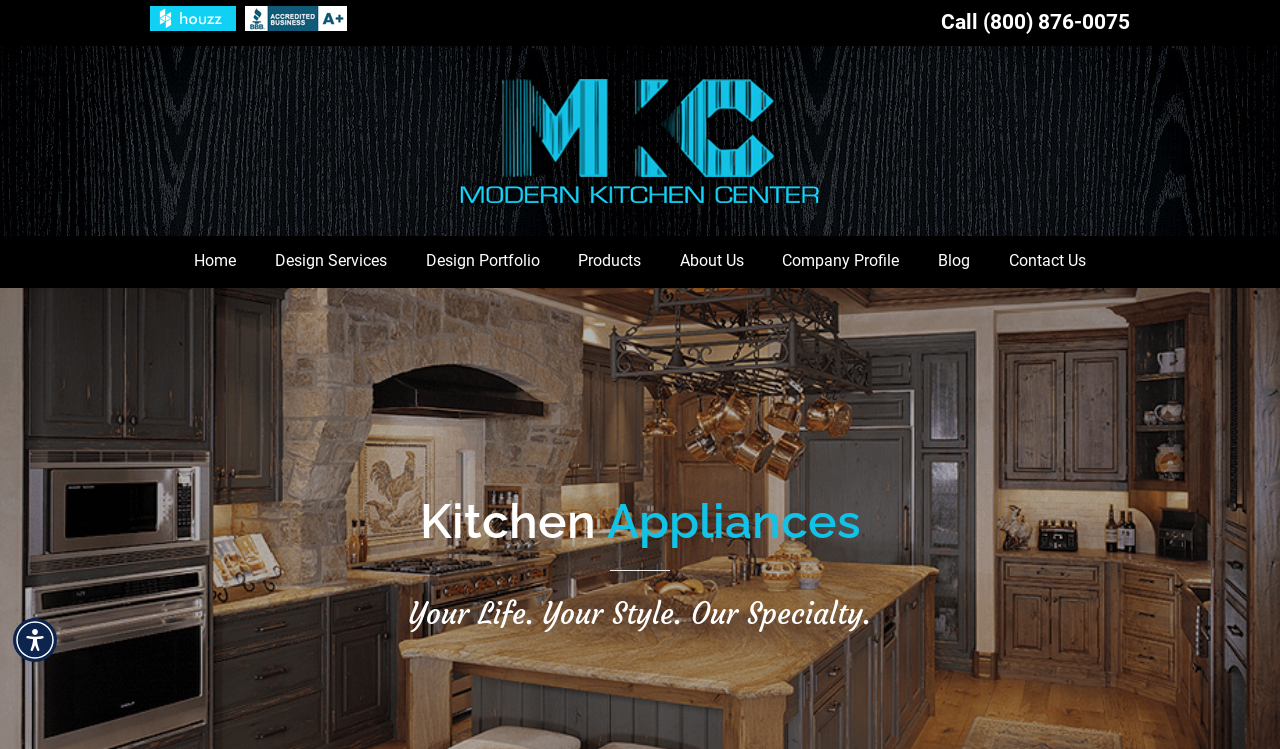Please specify the bounding box coordinates of the clickable region necessary for completing the following instruction: "Click on the 'Conversa' link". The coordinates must consist of four float numbers between 0 and 1, i.e., [left, top, right, bottom].

None